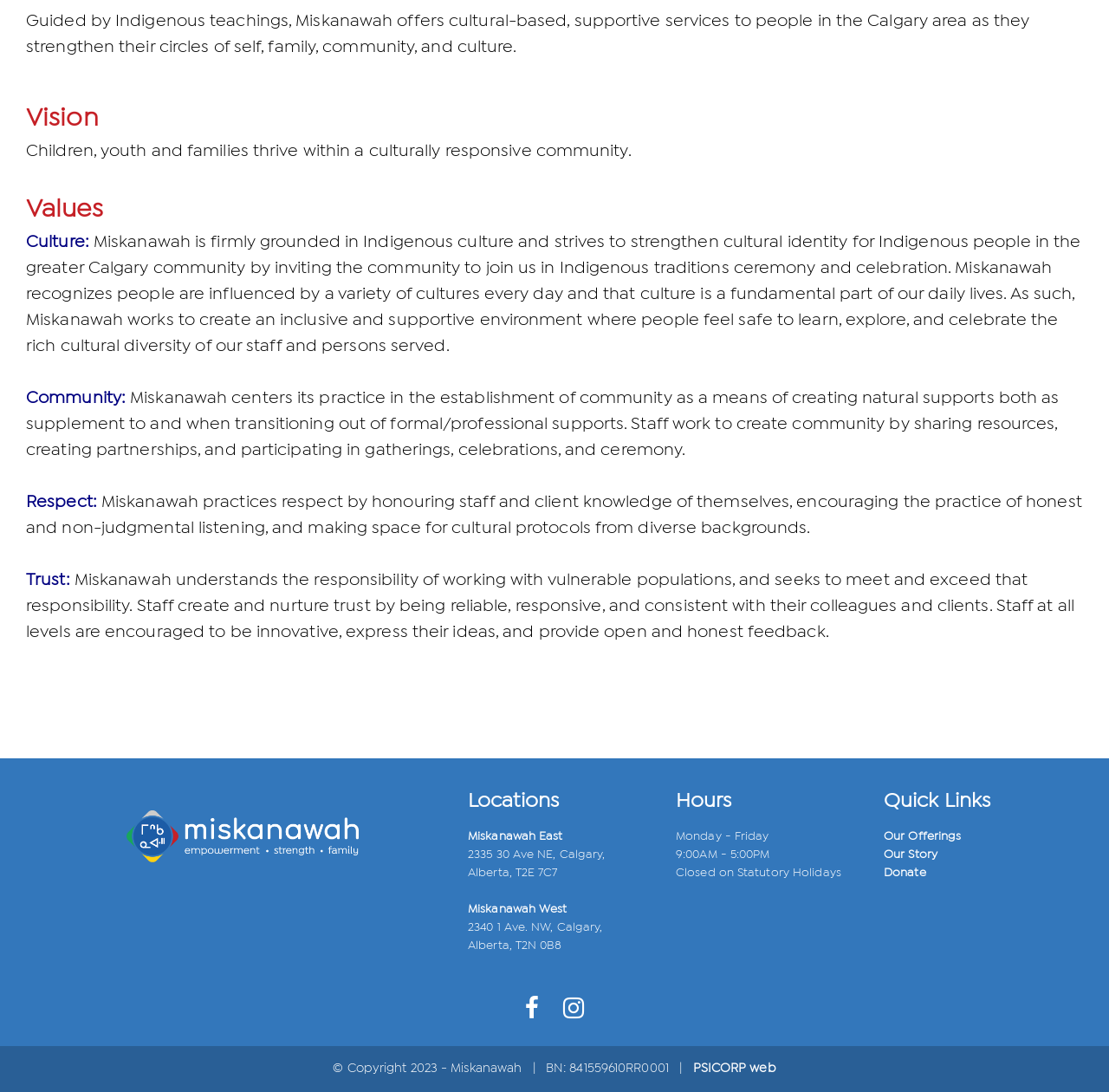From the given element description: "Our Story", find the bounding box for the UI element. Provide the coordinates as four float numbers between 0 and 1, in the order [left, top, right, bottom].

[0.797, 0.778, 0.845, 0.787]